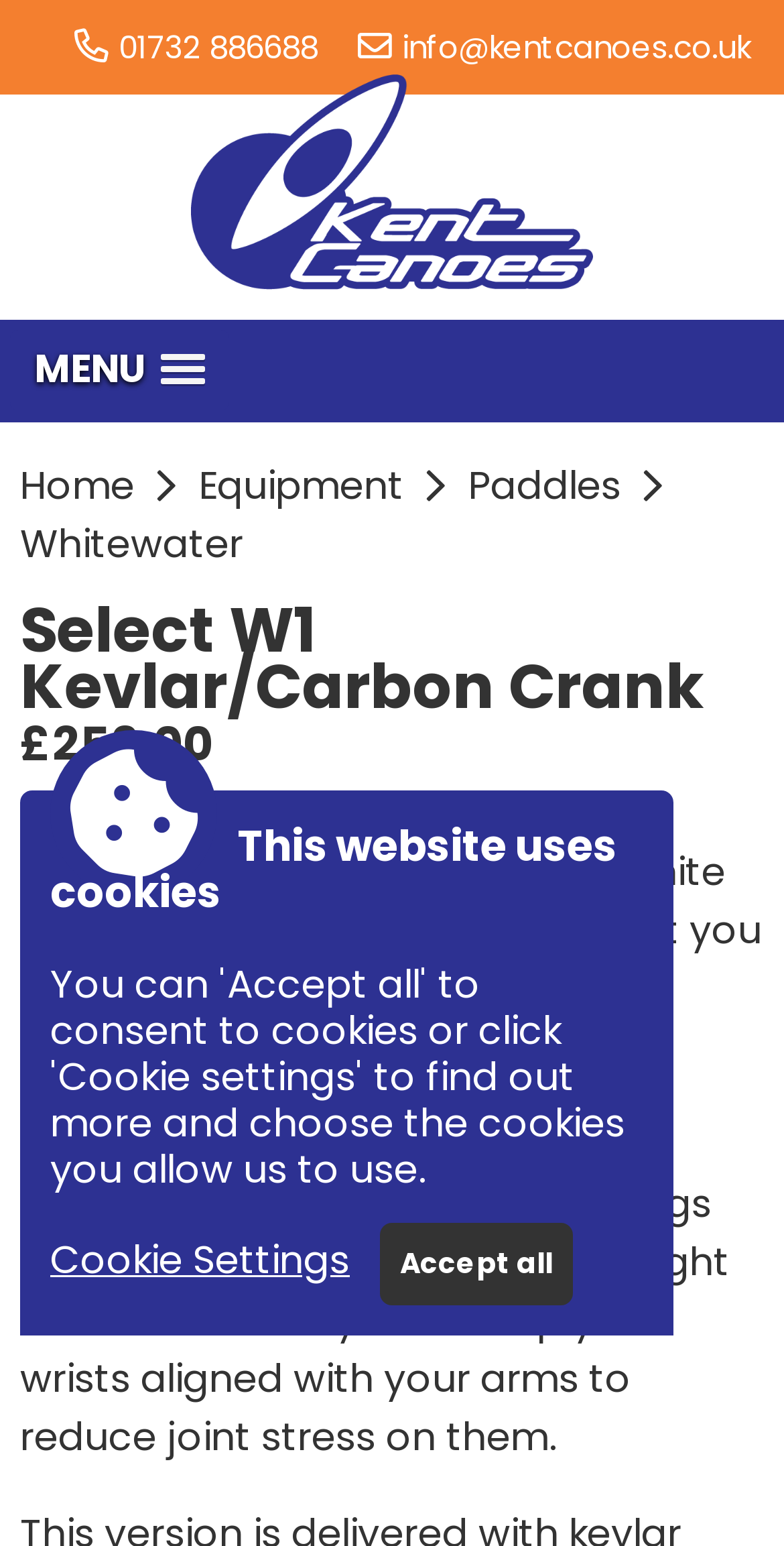Give the bounding box coordinates for the element described by: "Cookie Settings".

[0.064, 0.797, 0.446, 0.833]